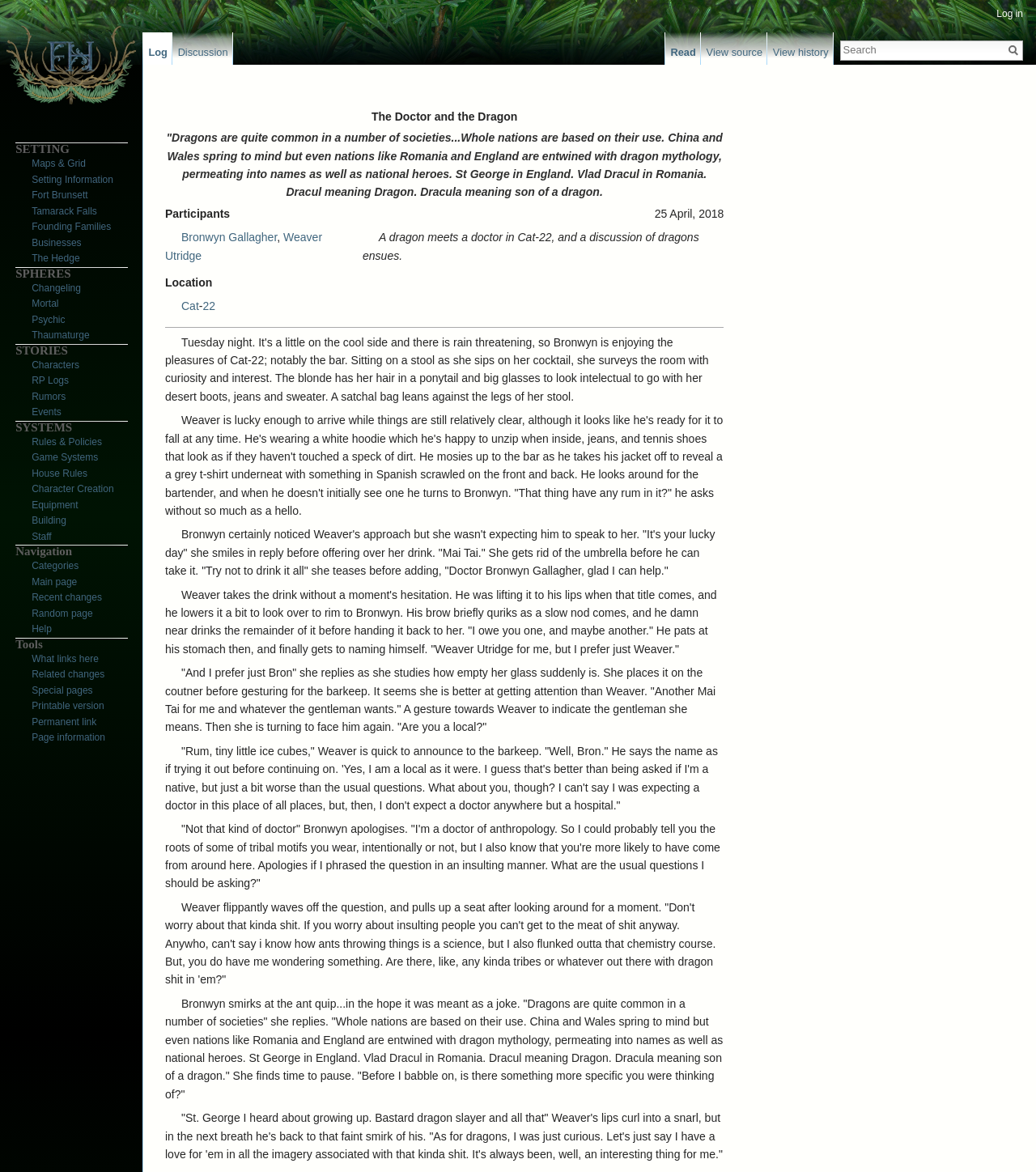Please find the bounding box coordinates of the element that you should click to achieve the following instruction: "Read the log". The coordinates should be presented as four float numbers between 0 and 1: [left, top, right, bottom].

[0.642, 0.028, 0.677, 0.055]